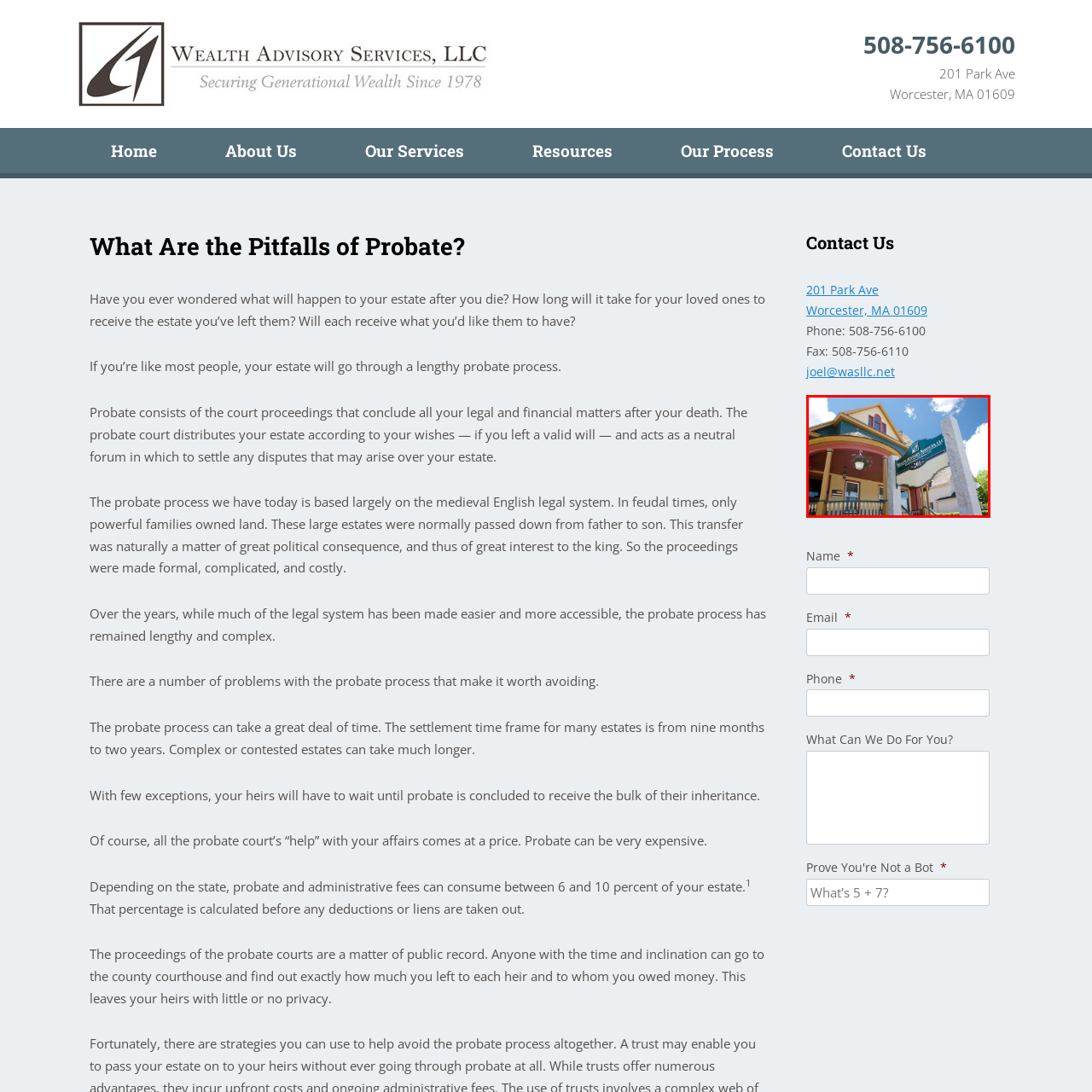What type of architectural style does the building exhibit?
Observe the image within the red bounding box and generate a detailed answer, ensuring you utilize all relevant visual cues.

The caption describes the building as having a 'charming architectural style', indicating that the building's design is pleasing and attractive.